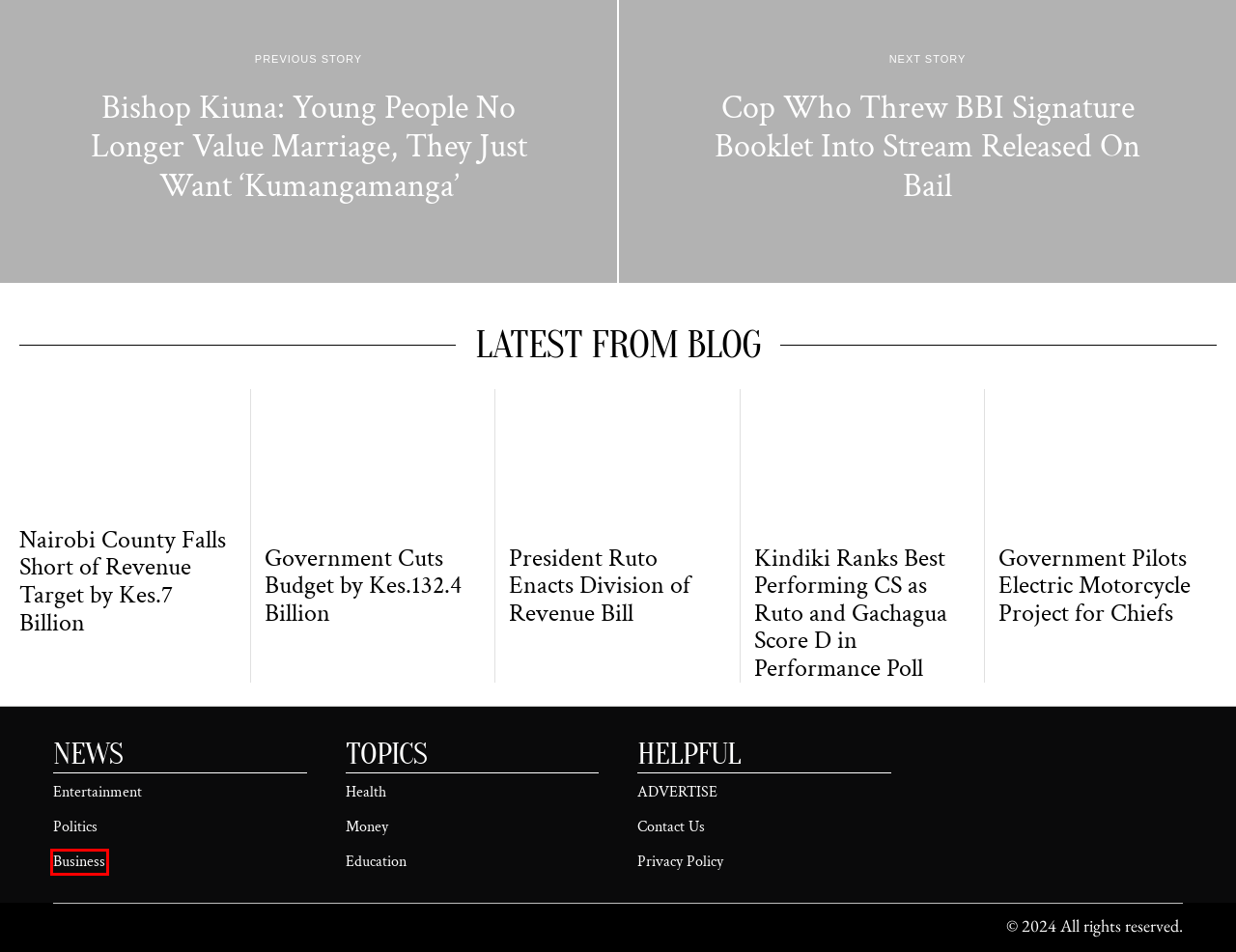You’re provided with a screenshot of a webpage that has a red bounding box around an element. Choose the best matching webpage description for the new page after clicking the element in the red box. The options are:
A. Politics Archives - Nairobi Wire
B. Business Archives - Nairobi Wire
C. President Ruto Enacts Division of Revenue Bill - Nairobi Wire
D. Health Archives - Nairobi Wire
E. Education Archives - Nairobi Wire
F. Privacy Policy - Nairobi Wire
G. Kindiki Ranks Best Performing CS as Ruto and Gachagua Score D in Performance Poll - Nairobi Wire
H. Entertainment Archives - Nairobi Wire

B